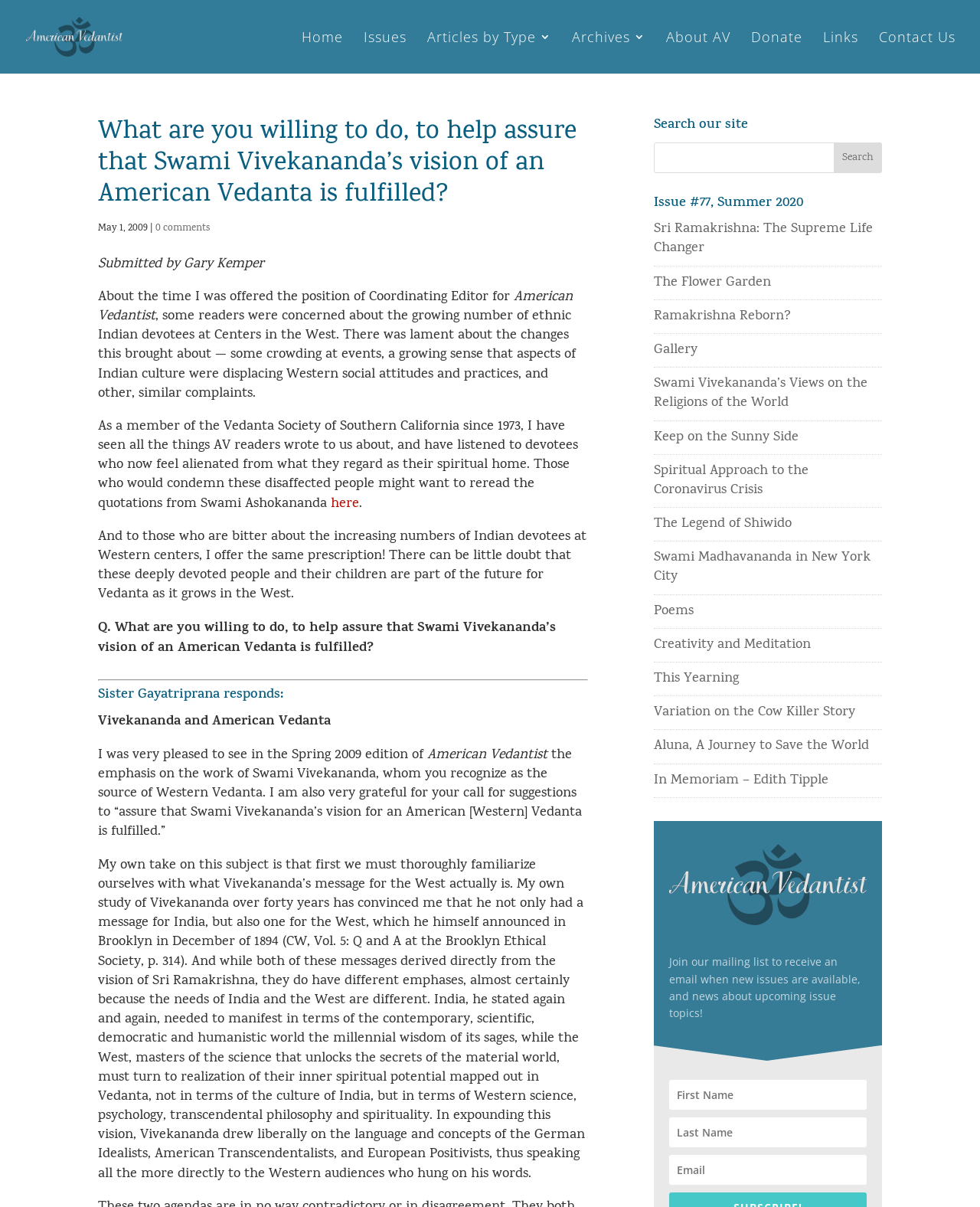Give a detailed account of the webpage, highlighting key information.

This webpage is about American Vedantist, a publication focused on Vedanta philosophy. At the top, there is a logo and a navigation menu with links to "Home", "Issues", "Articles by Type 3", "Archives 3", "About AV", "Donate", "Links", and "Contact Us". 

Below the navigation menu, there is a heading that reads "What are you willing to do, to help assure that Swami Vivekananda’s vision of an American Vedanta is fulfilled?" followed by a date "May 1, 2009" and a link to "0 comments". 

The main content of the page is an article that discusses the concerns of some readers about the growing number of ethnic Indian devotees at Centers in the West and how it affects the Vedanta Society. The article also quotes Swami Ashokananda and encourages readers to help fulfill Swami Vivekananda's vision of an American Vedanta.

There is a separator line below the article, followed by a response from Sister Gayatriprana, who discusses the importance of understanding Swami Vivekananda's message for the West and how it differs from his message for India.

On the right side of the page, there is a search bar with a heading "Search our site" and a button to submit the search query. Below the search bar, there is a heading "Issue #77, Summer 2020" followed by a list of links to various articles, including "Sri Ramakrishna: The Supreme Life Changer", "The Flower Garden", and "Swami Vivekananda’s Views on the Religions of the World".

At the bottom of the page, there is a call to action to join the mailing list to receive updates on new issues and upcoming topics, along with a form to submit one's name and email address. There is also a small image and some social media links.